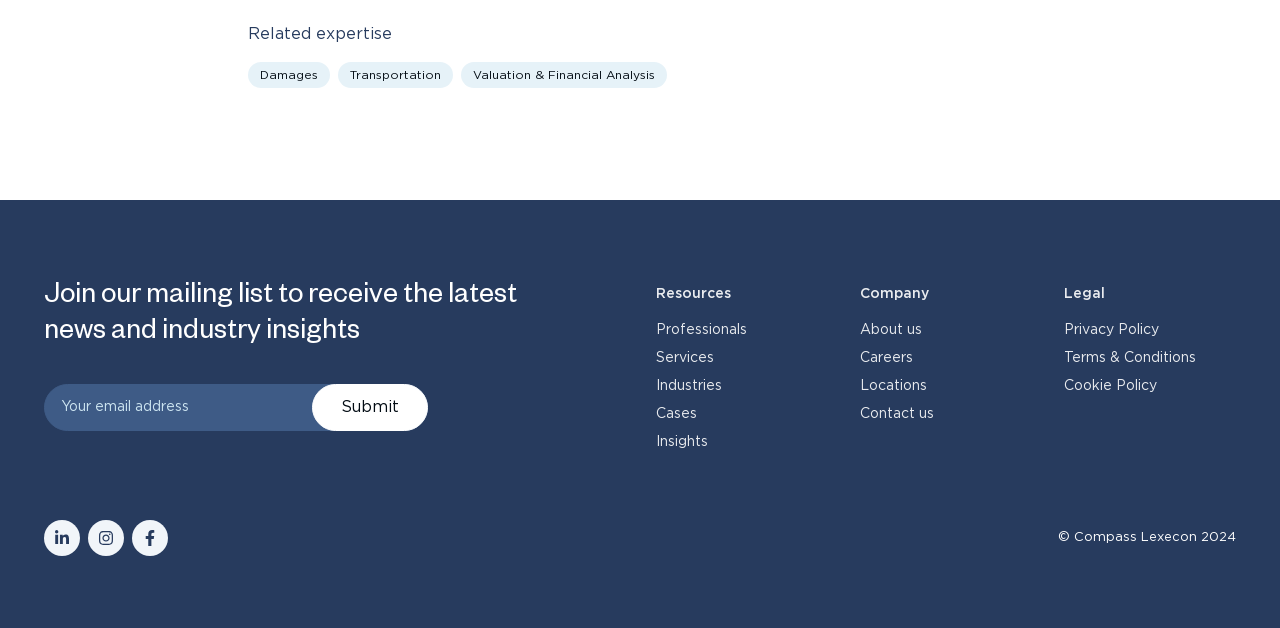How many main categories are listed in the middle section?
Please answer the question with as much detail as possible using the screenshot.

The webpage has three main categories listed in the middle section: 'Resources', 'Company', and 'Legal', each with several links underneath.